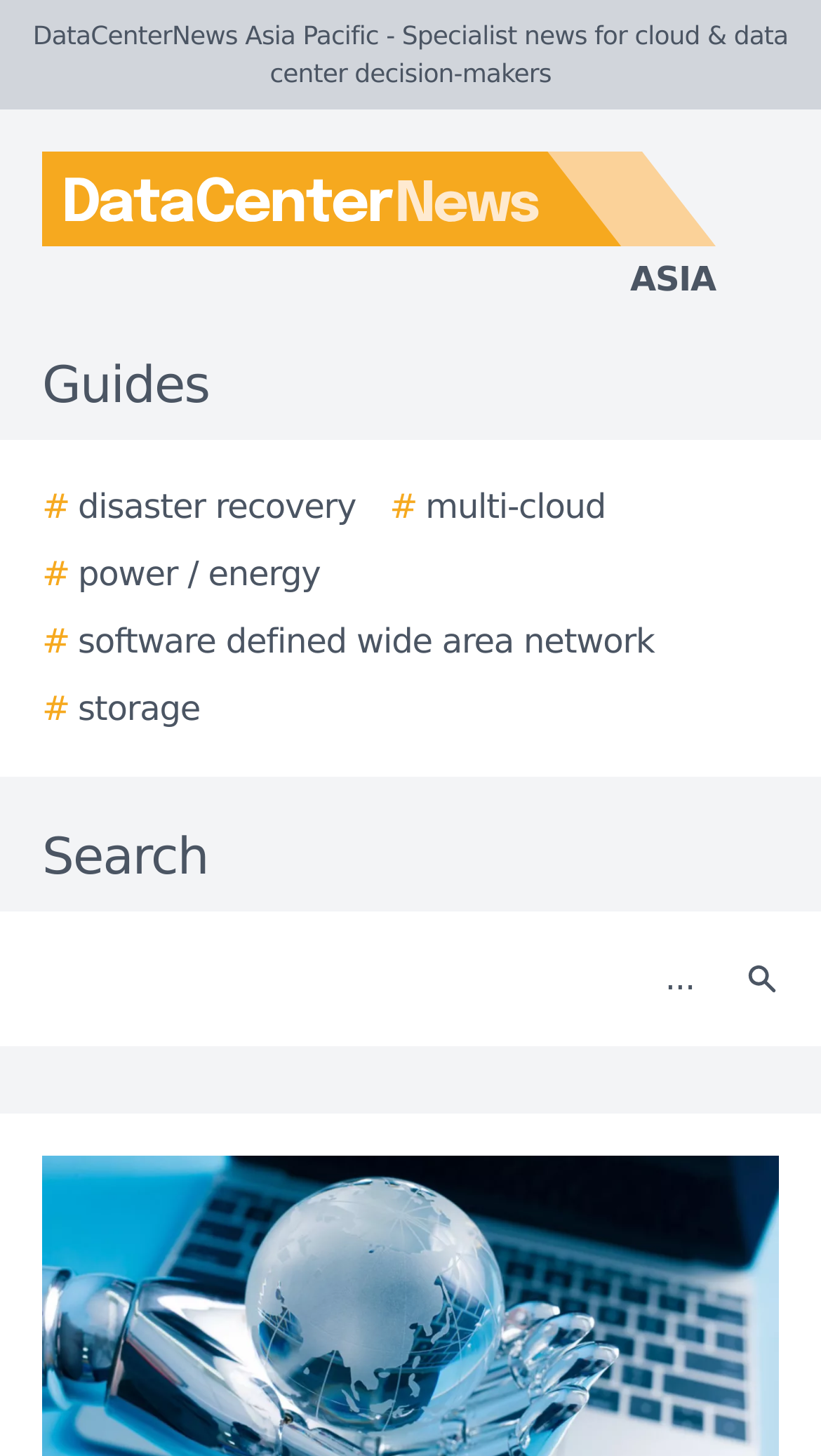What is the name of the website?
Identify the answer in the screenshot and reply with a single word or phrase.

DataCenterNews Asia Pacific